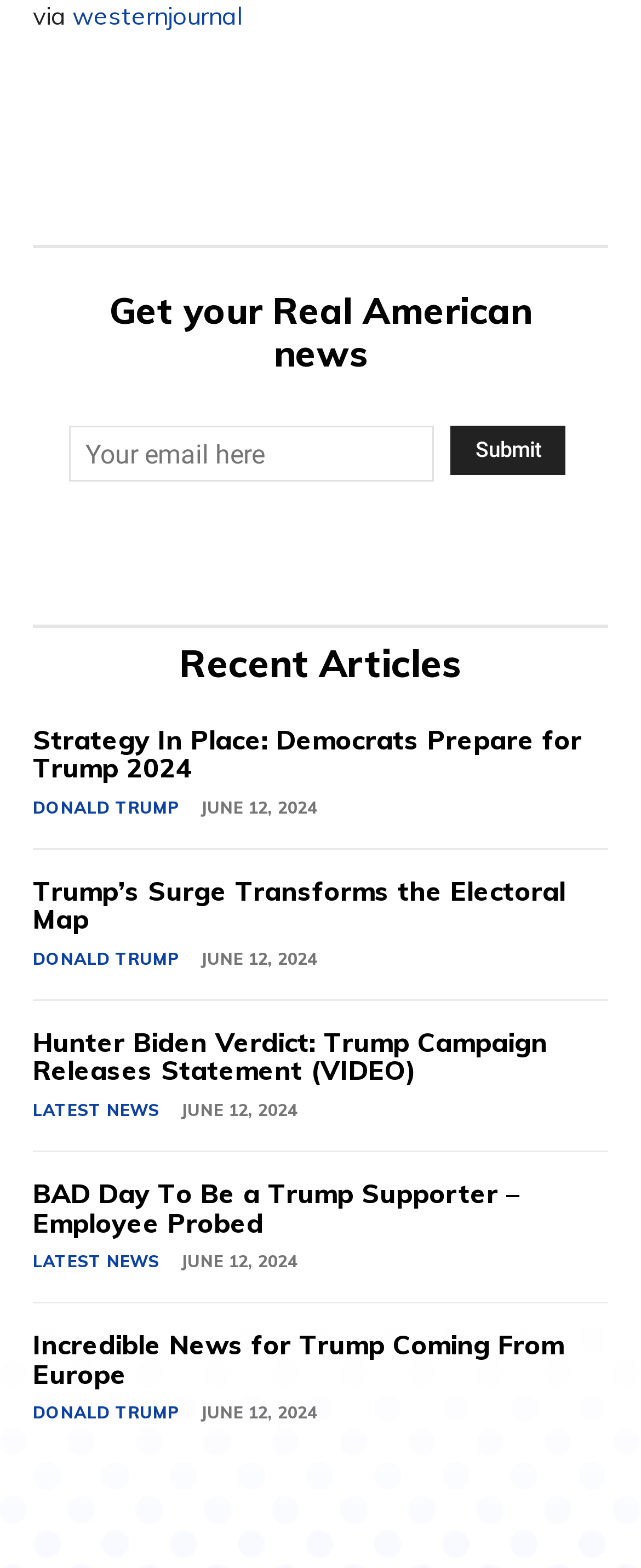Given the element description, predict the bounding box coordinates in the format (top-left x, top-left y, bottom-right x, bottom-right y), using floating point numbers between 0 and 1: Donald Trump

[0.051, 0.604, 0.279, 0.621]